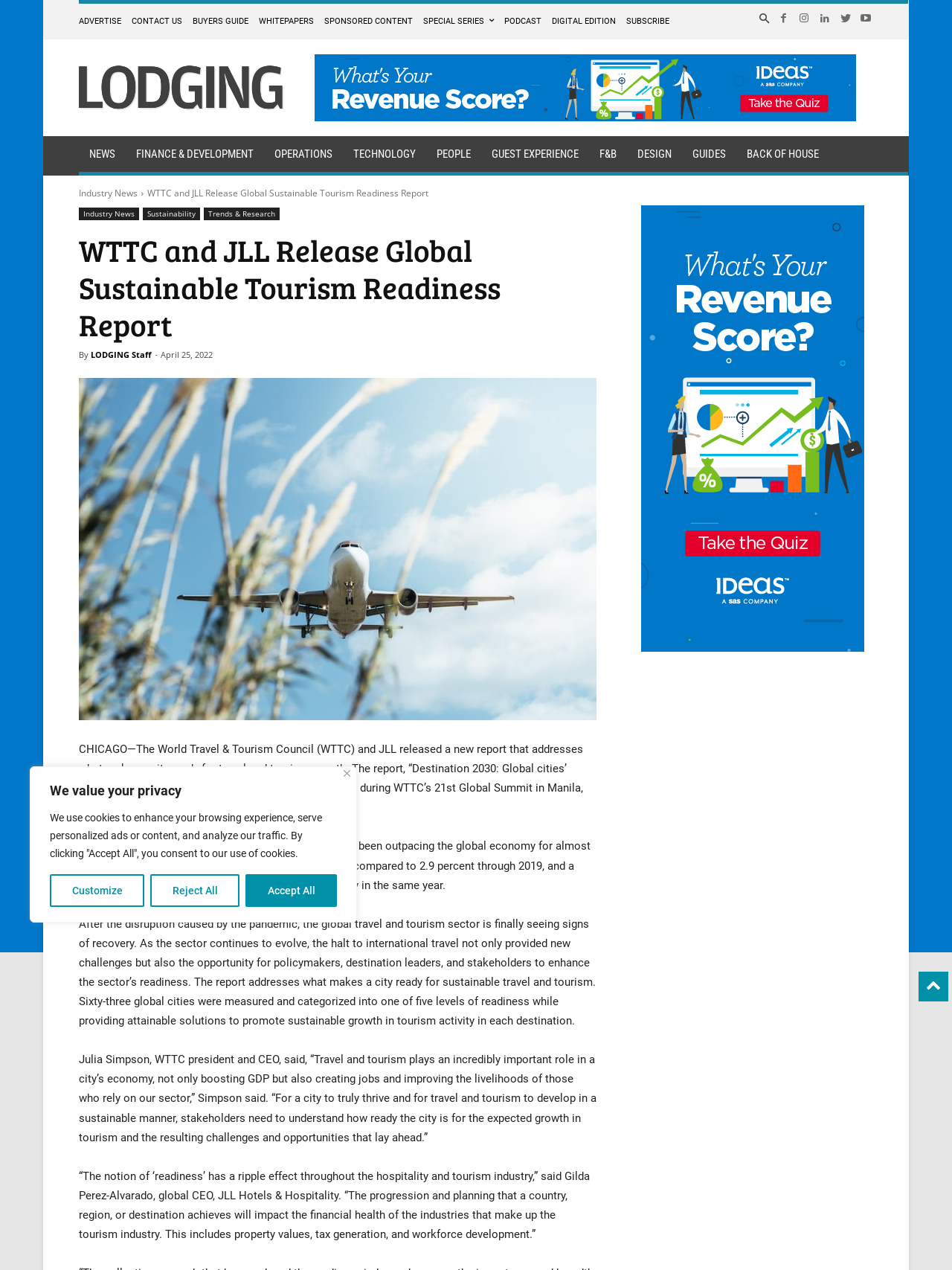Identify the bounding box coordinates of the region that needs to be clicked to carry out this instruction: "Learn more about Industry News". Provide these coordinates as four float numbers ranging from 0 to 1, i.e., [left, top, right, bottom].

[0.083, 0.163, 0.146, 0.173]